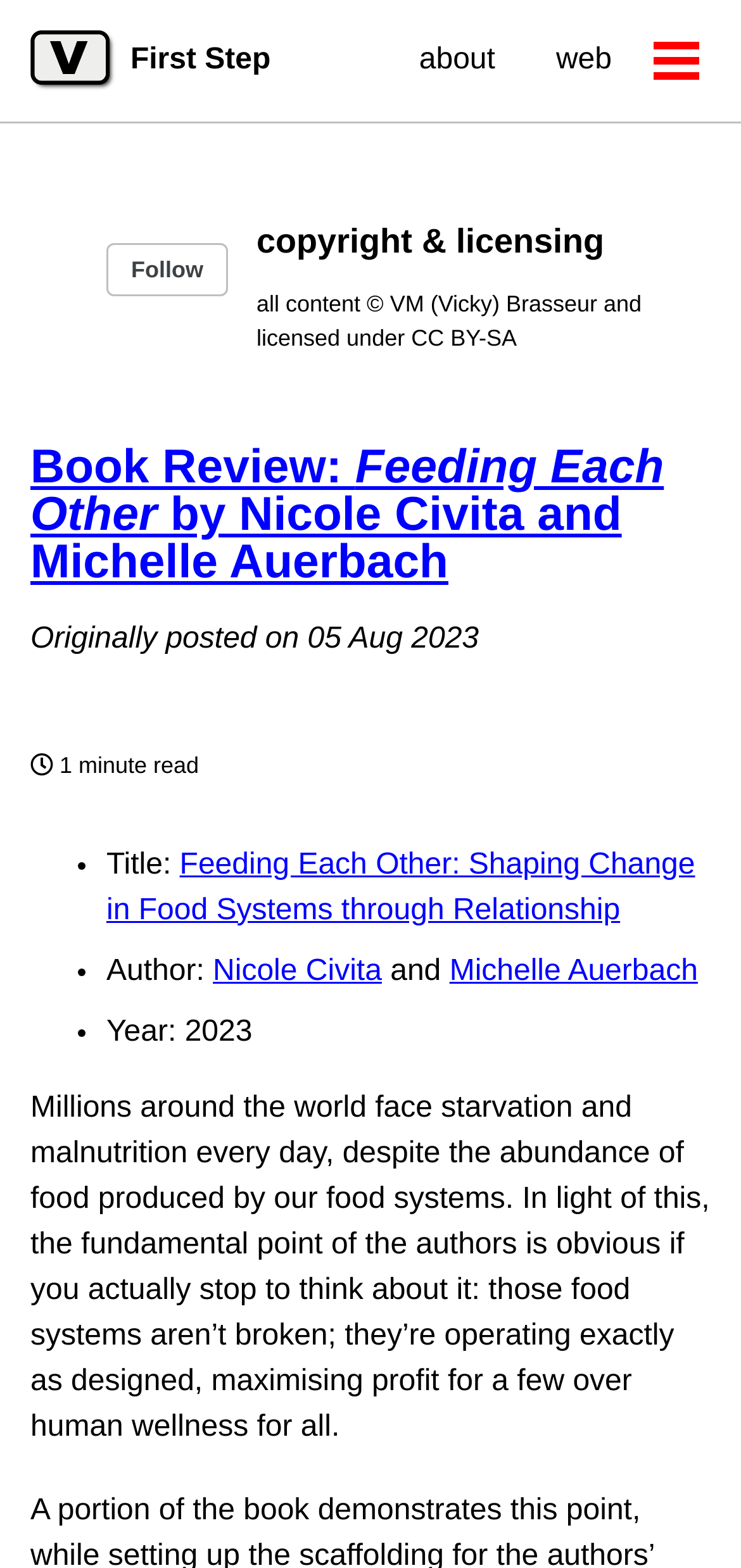Kindly determine the bounding box coordinates of the area that needs to be clicked to fulfill this instruction: "Learn more about the author 'Nicole Civita'".

[0.287, 0.609, 0.515, 0.629]